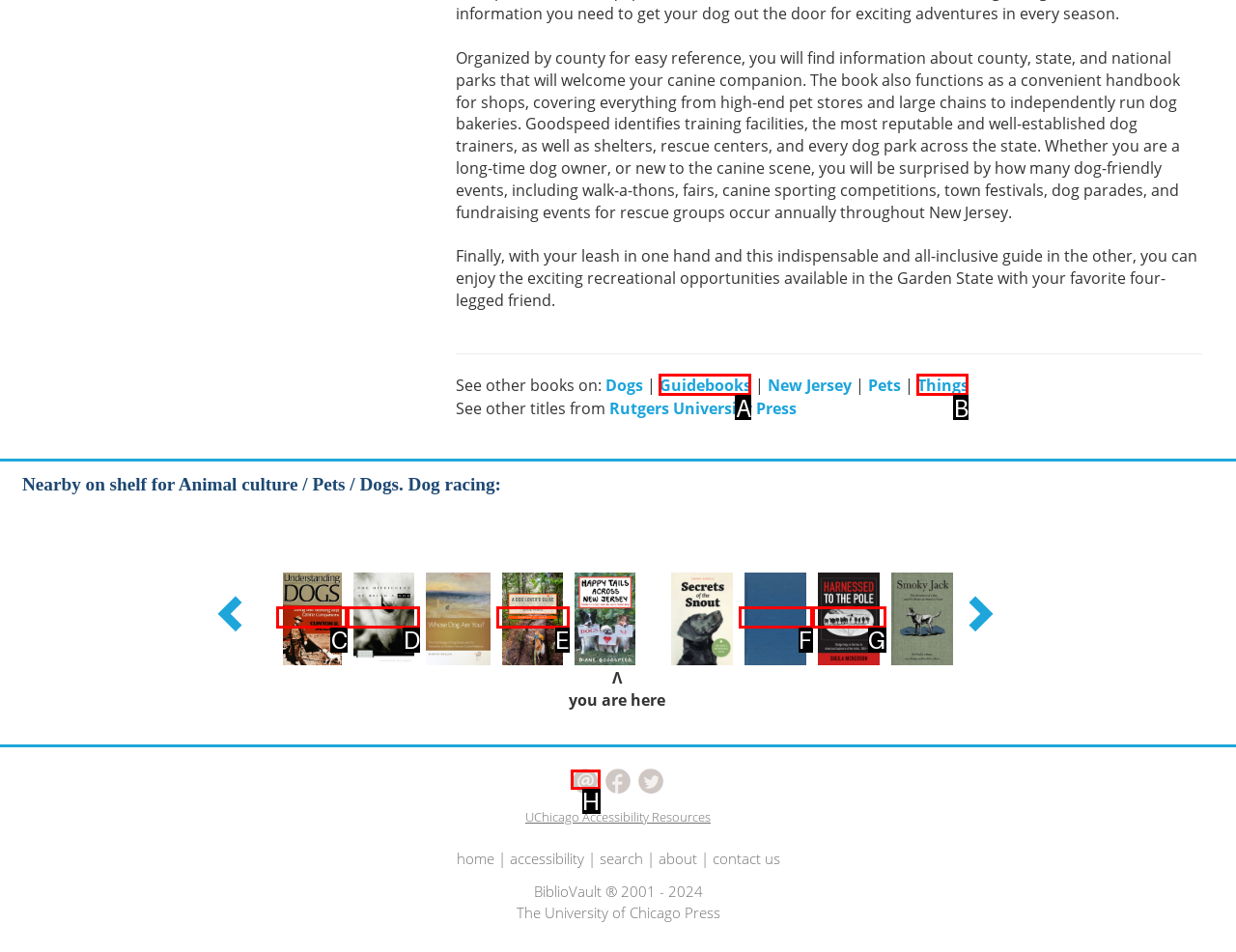Choose the option that best matches the element: title="Send as an email"
Respond with the letter of the correct option.

H